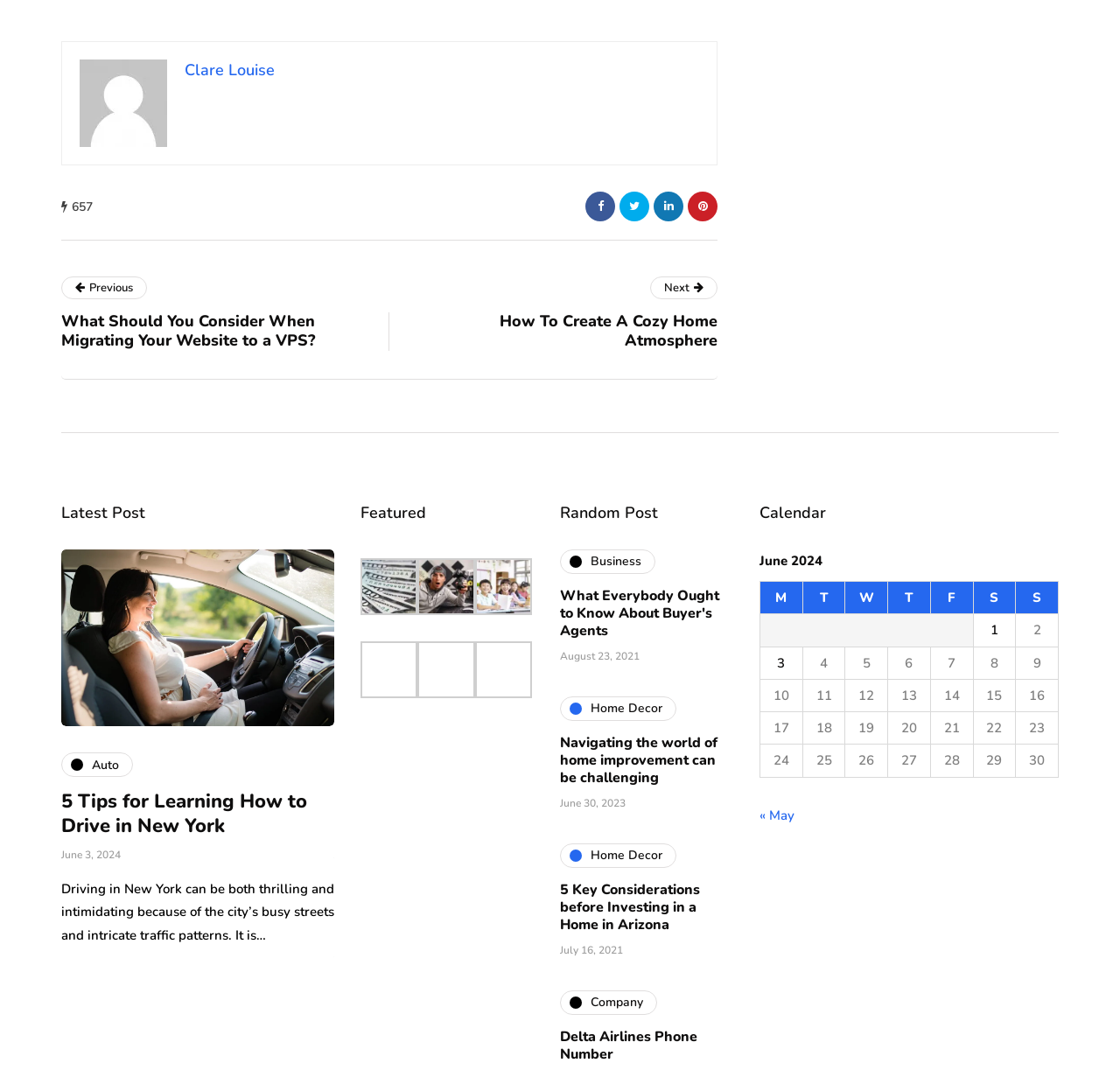How many posts are under the 'Featured' section?
Based on the visual details in the image, please answer the question thoroughly.

I counted the number of posts under the 'Featured' section by looking at the DescriptionList elements. There are three DescriptionList elements, each containing a link, which corresponds to a post.